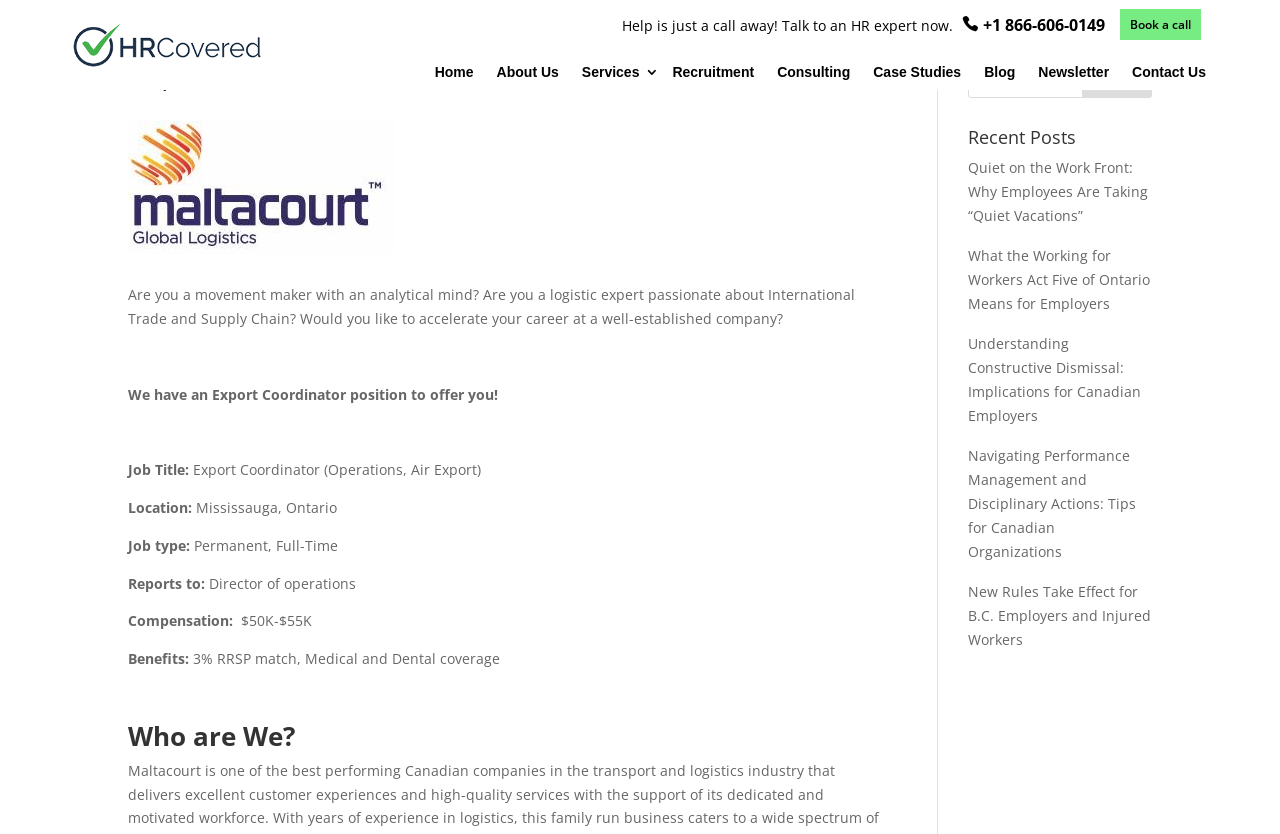Can you find the bounding box coordinates of the area I should click to execute the following instruction: "Search"?

[0.845, 0.07, 0.9, 0.118]